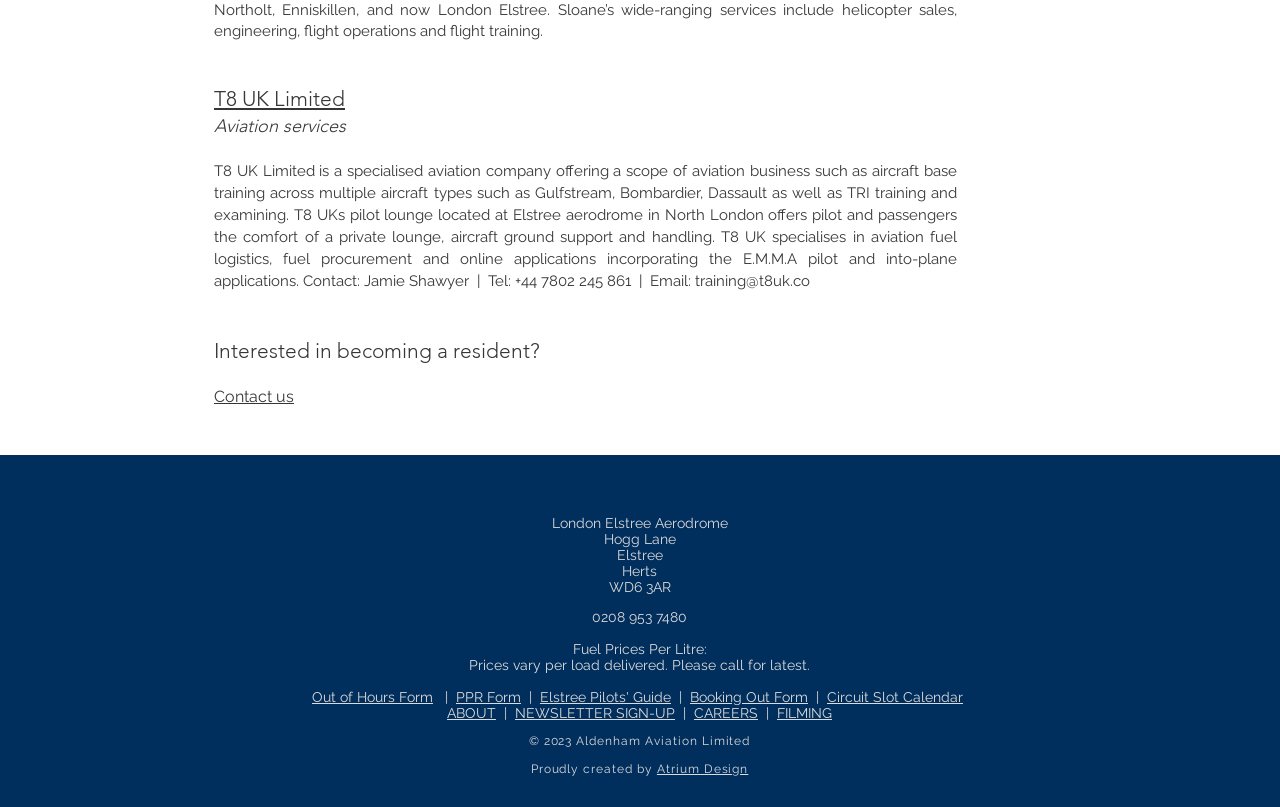Respond to the question with just a single word or phrase: 
What is the purpose of the 'Out of Hours Form'?

Not specified